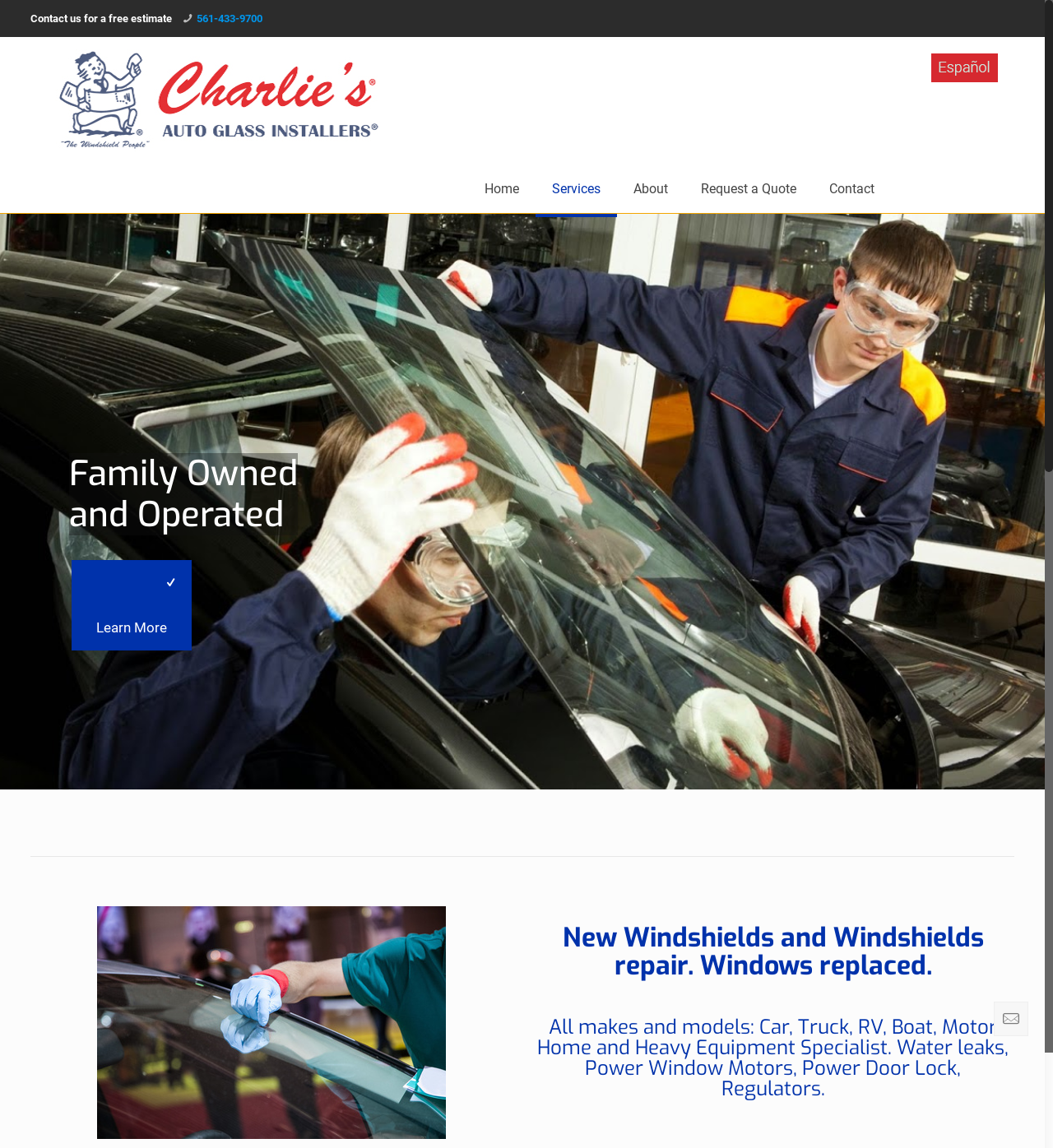Please determine the bounding box coordinates for the UI element described as: "Request a Quote".

[0.65, 0.143, 0.772, 0.186]